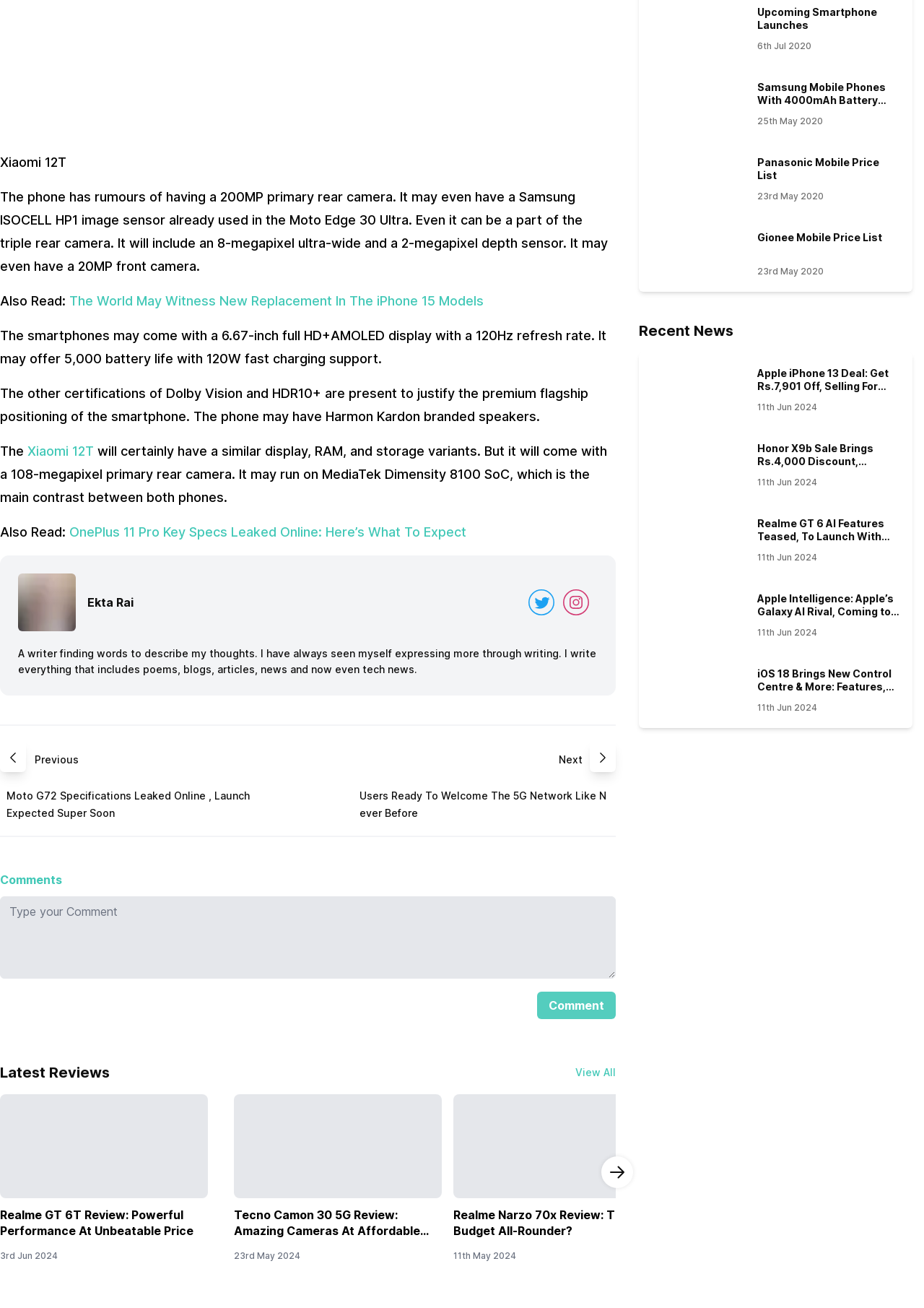Bounding box coordinates are given in the format (top-left x, top-left y, bottom-right x, bottom-right y). All values should be floating point numbers between 0 and 1. Provide the bounding box coordinate for the UI element described as: parent_node: Comment placeholder="Type your Comment"

[0.0, 0.685, 0.666, 0.748]